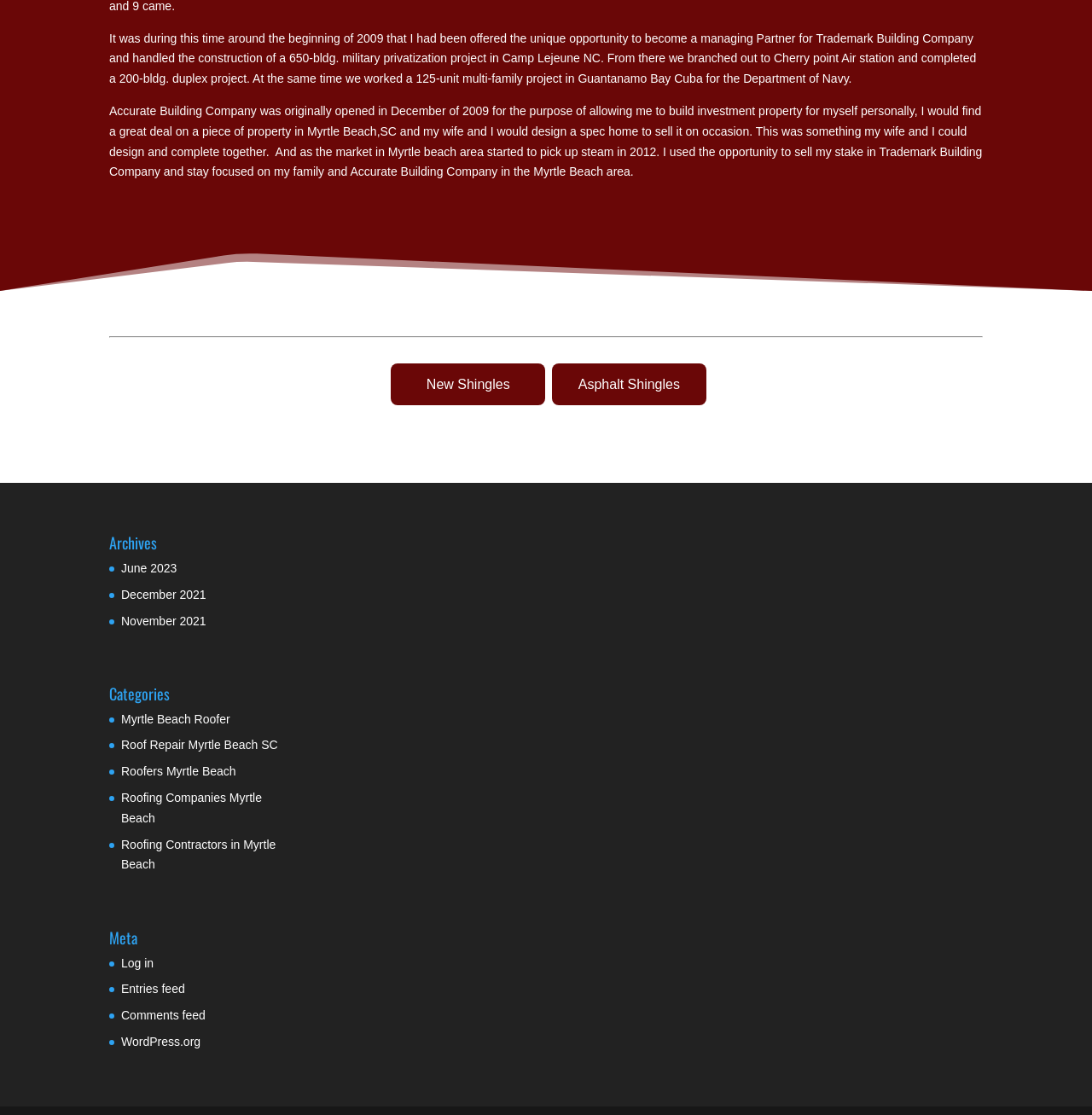Use the details in the image to answer the question thoroughly: 
How many archive links are available?

The archive links are located under the 'Archives' heading, and there are three links available, which are 'June 2023', 'December 2021', and 'November 2021'.